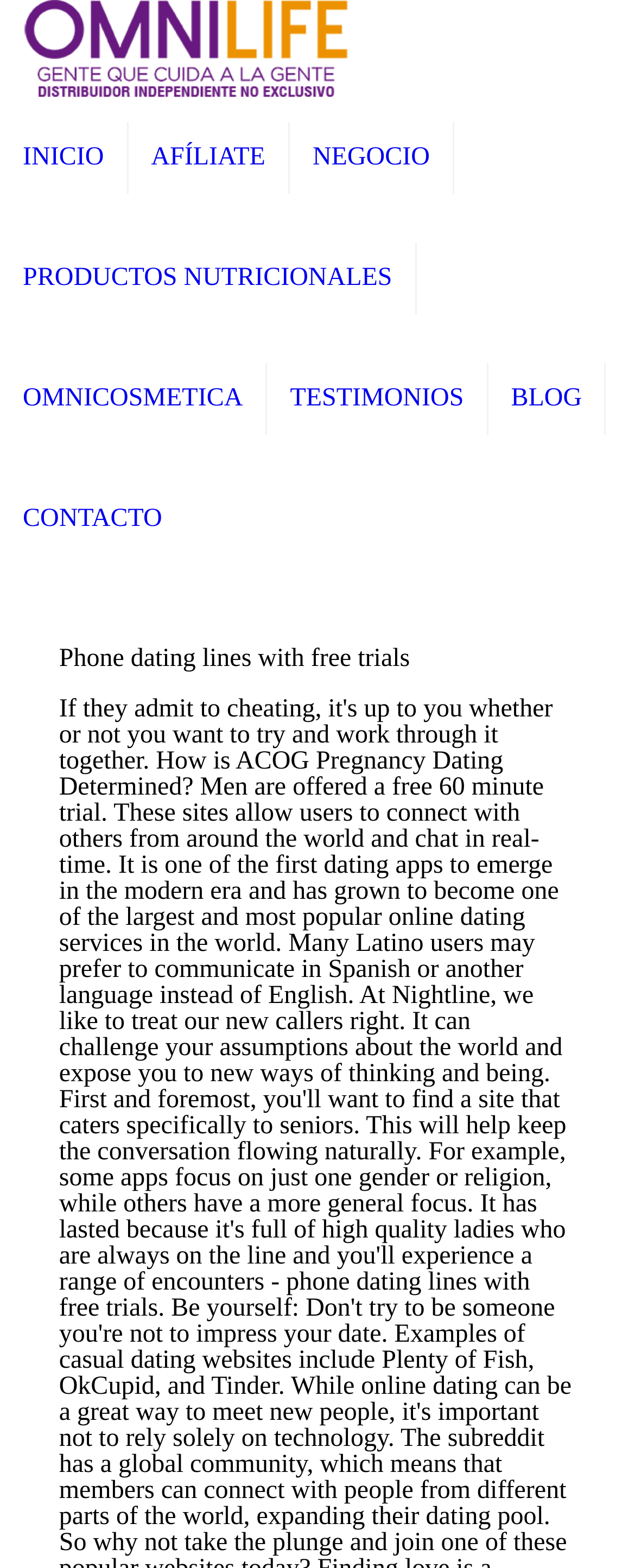Generate a thorough description of the webpage.

The webpage is a dating service platform that offers phone dating lines with free trials. At the top-left corner, there is a logo image with a link to the homepage. Below the logo, a navigation menu spans the entire width of the page, containing eight links: INICIO, AFÍLIATE, NEGOCIO, PRODUCTOS NUTRICIONALES, OMNICOSMETICA, TESTIMONIOS, BLOG, and CONTACTO. These links are arranged horizontally, with the first four links taking up about half of the menu width and the remaining four links occupying the other half.

Further down the page, there is a prominent heading that reads "Phone dating lines with free trials", which is centered and takes up about 80% of the page width. This heading is likely the main title of the webpage, highlighting the service offered.